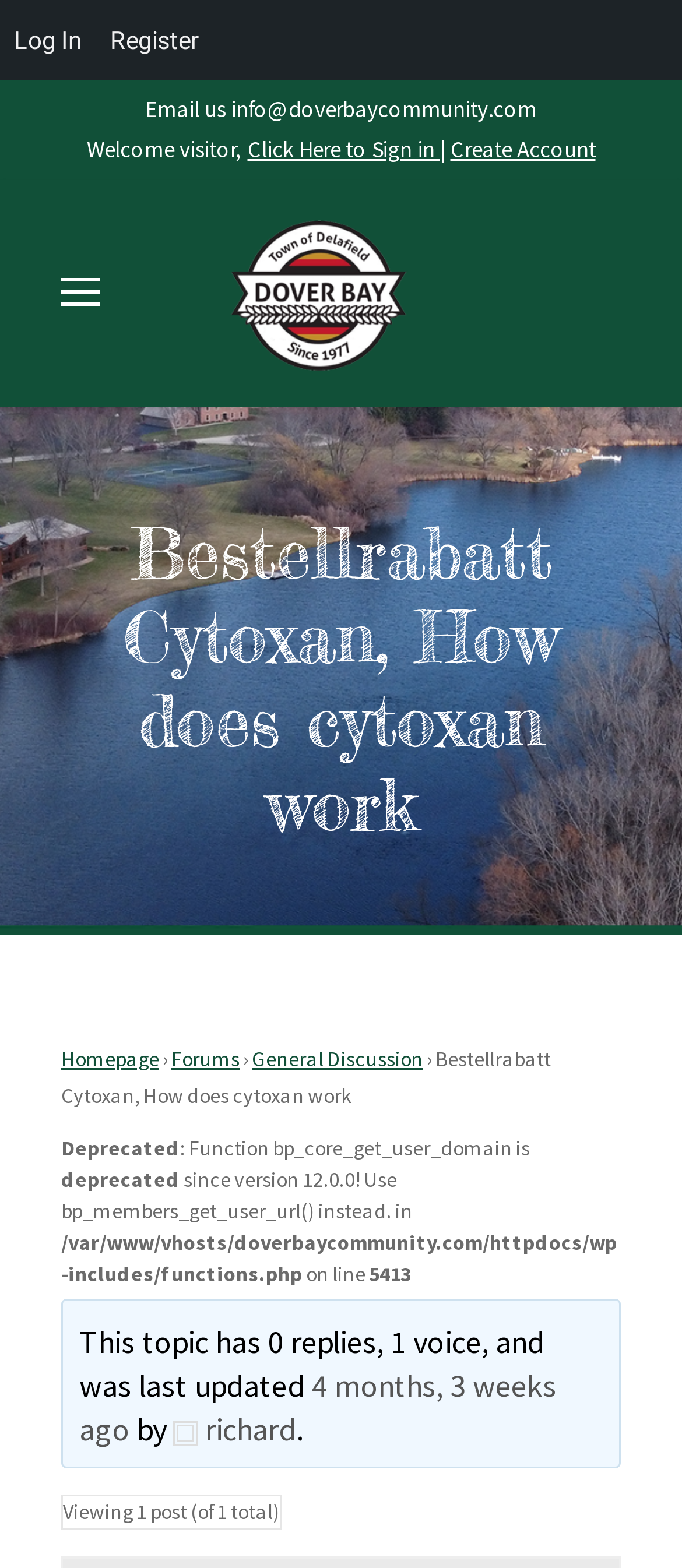Identify the bounding box coordinates of the section that should be clicked to achieve the task described: "Log in".

[0.0, 0.0, 0.141, 0.051]